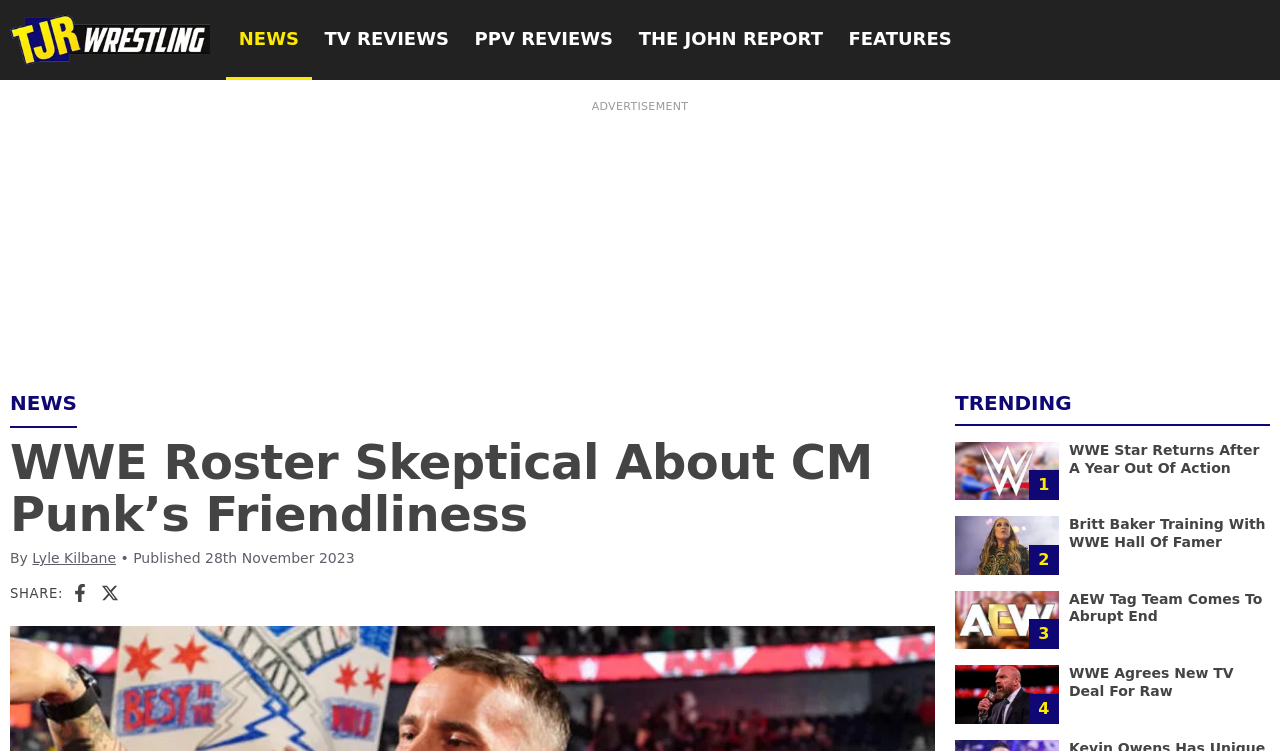What social media platforms can users share the article on?
Observe the image and answer the question with a one-word or short phrase response.

Facebook and X